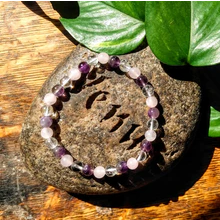Describe every significant element in the image thoroughly.

The image showcases a beautifully crafted bracelet made from a harmonious combination of amethyst, rose quartz, and clear quartz beads. The bracelet is displayed resting on a rustic stone surface, which adds a natural touch to the presentation. Surrounding the bracelet are lush green leaves, enhancing the organic feel of the scene. This piece, known as the Amethyst, Rose Quartz and Clear Quartz Bracelet, is offered at a regular price of $17.00. Its delicate design and the soothing colors of the stones suggest a calming aesthetic, making it a perfect accessory for those who appreciate wellness and elegance in their jewelry collection.